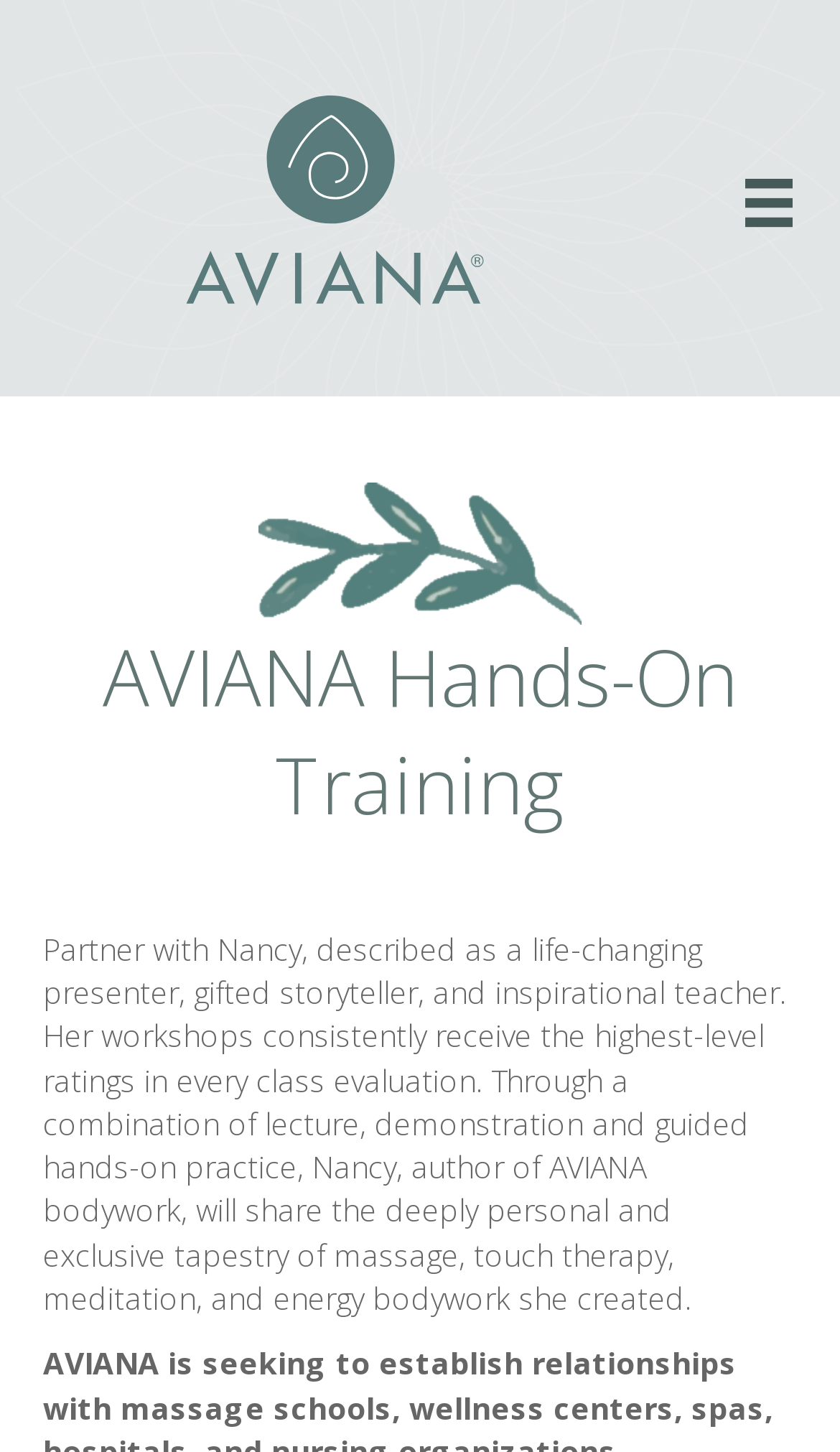Locate the bounding box of the UI element described in the following text: "alt="aviana-logo-1" title="aviana-logo-1"".

[0.208, 0.123, 0.592, 0.152]